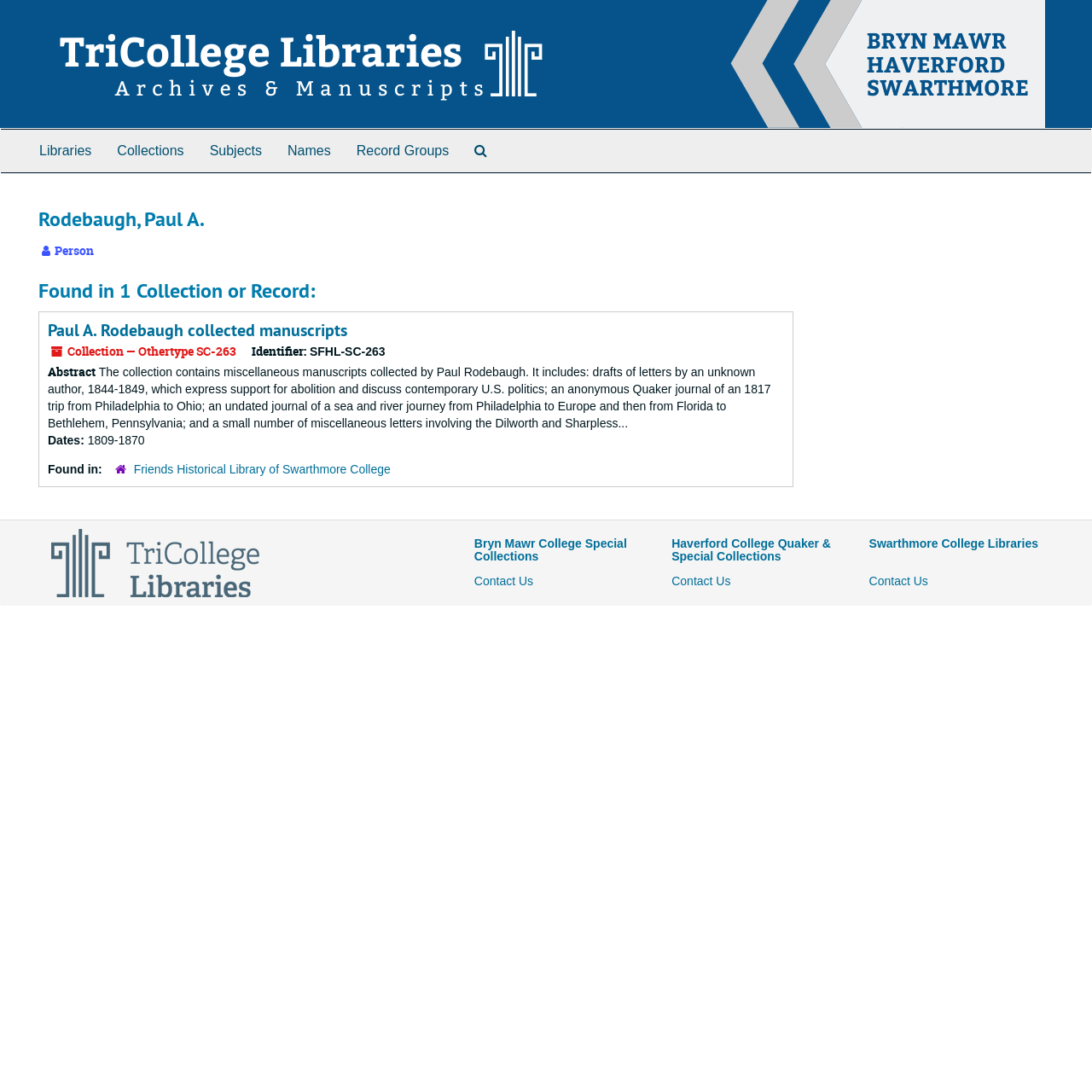Please mark the bounding box coordinates of the area that should be clicked to carry out the instruction: "Contact Us".

[0.434, 0.525, 0.488, 0.538]